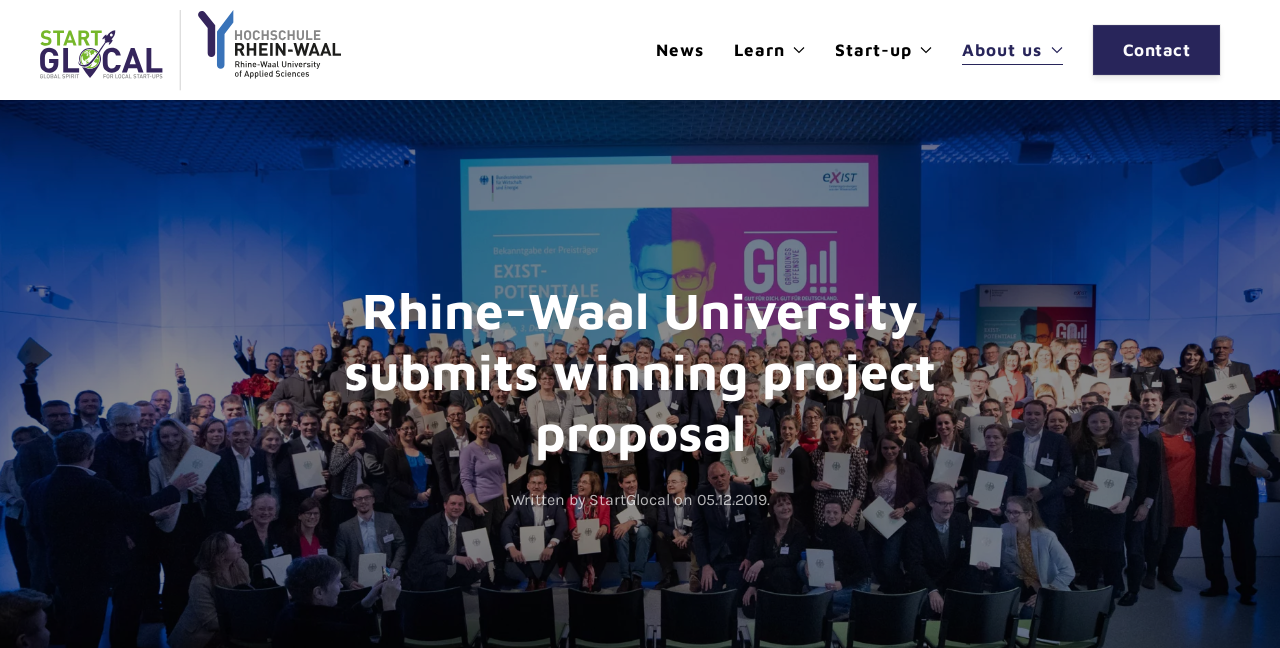Respond to the question below with a single word or phrase: What is the date of the news article?

05.12.2019